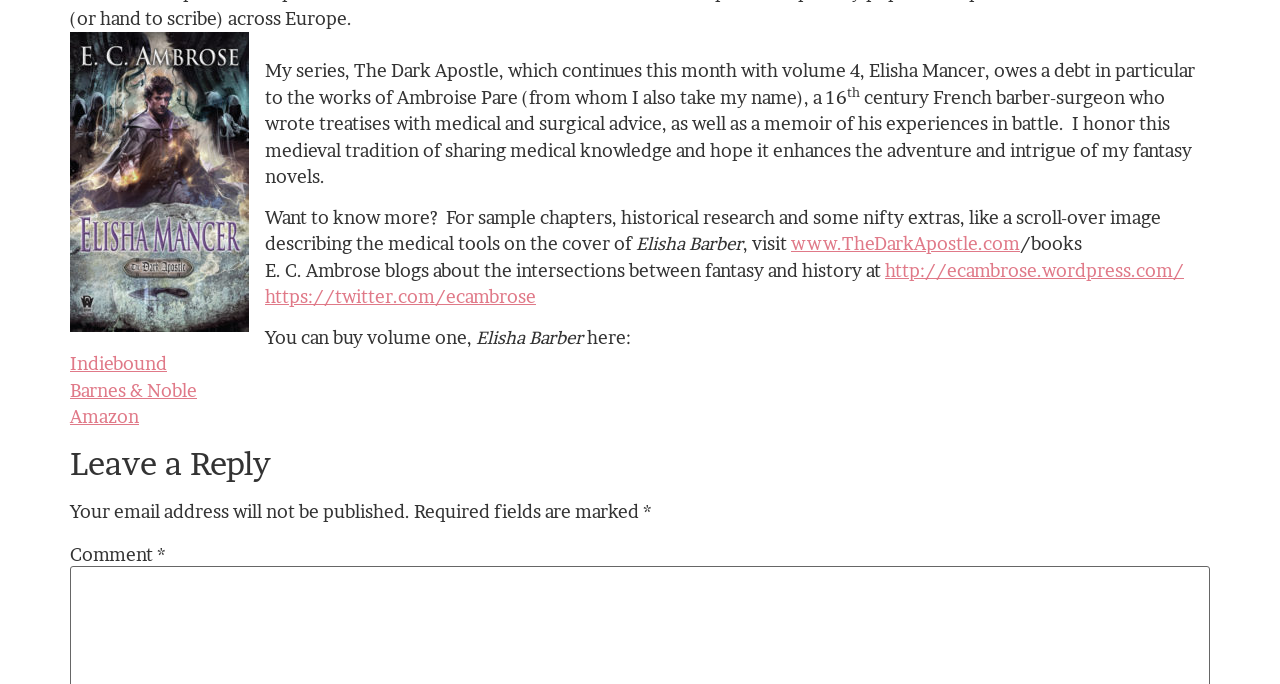What is the profession of Ambroise Pare?
Look at the image and respond with a one-word or short phrase answer.

barber-surgeon